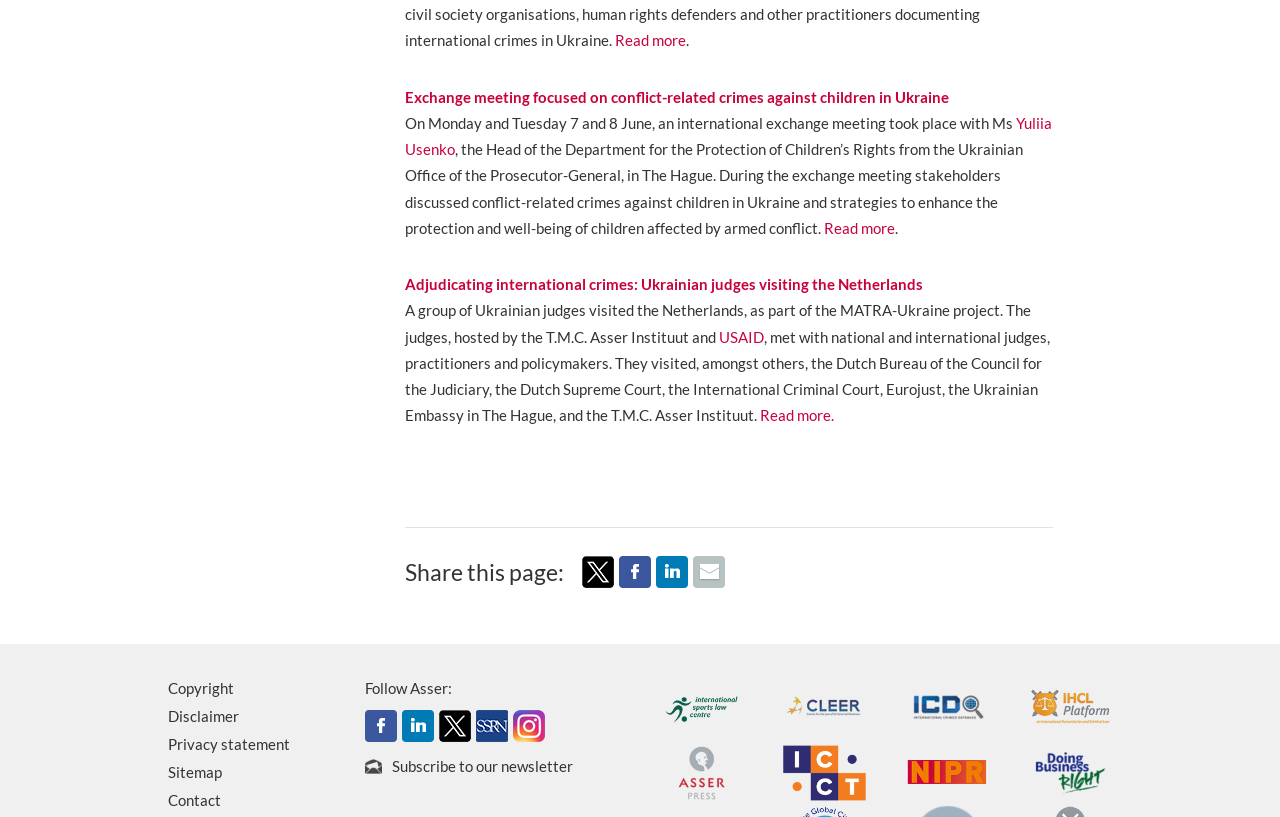How many 'Read more' links are on the page?
Look at the image and answer the question with a single word or phrase.

3